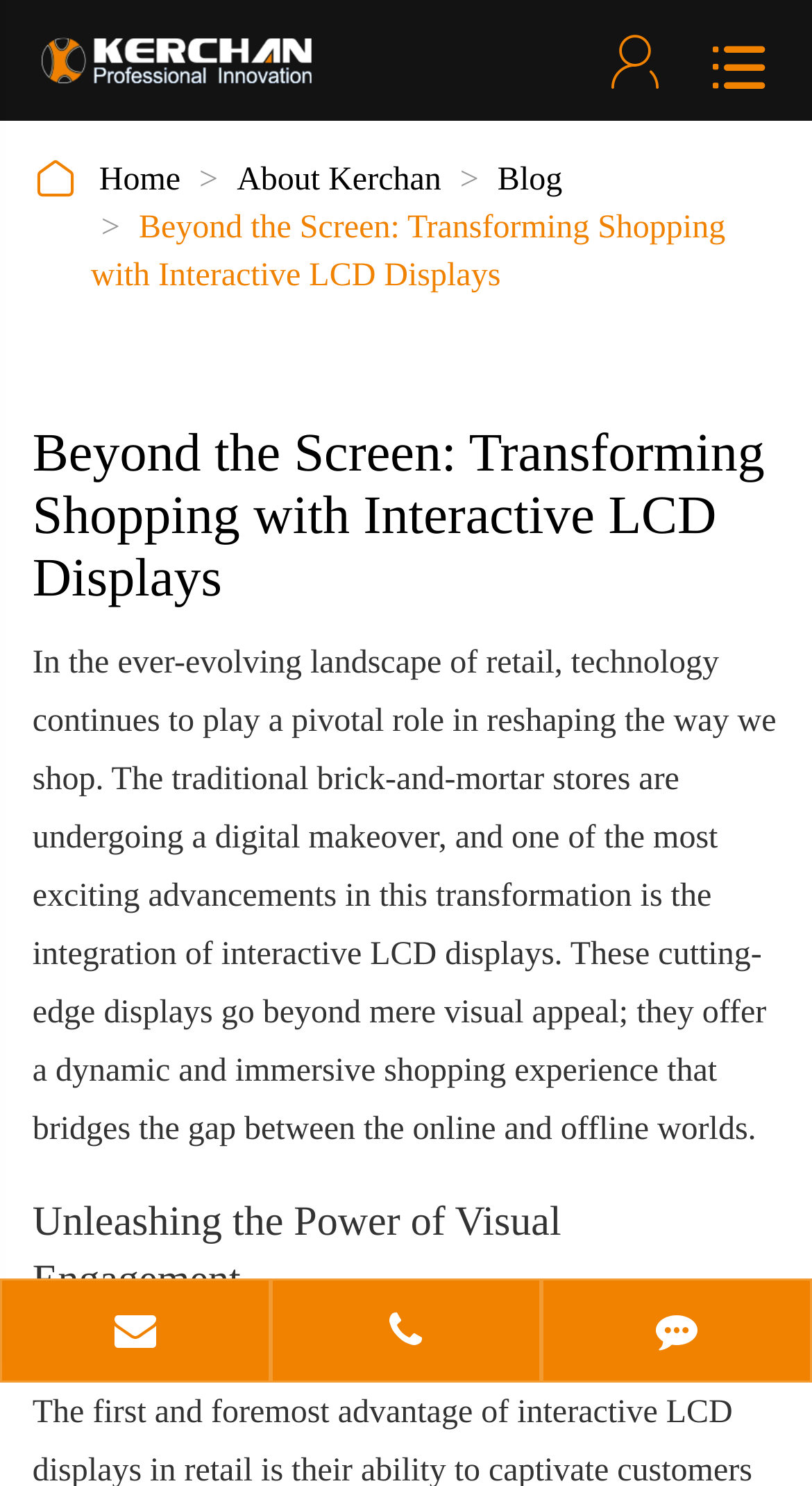What is the topic of the article?
Please use the image to provide an in-depth answer to the question.

The topic of the article can be inferred from the heading 'Beyond the Screen: Transforming Shopping with Interactive LCD Displays' and the subsequent text, which discusses the integration of interactive LCD displays in traditional brick-and-mortar stores.